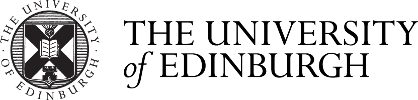What is the reputation of the institution?
Please use the image to provide a one-word or short phrase answer.

Prestigious